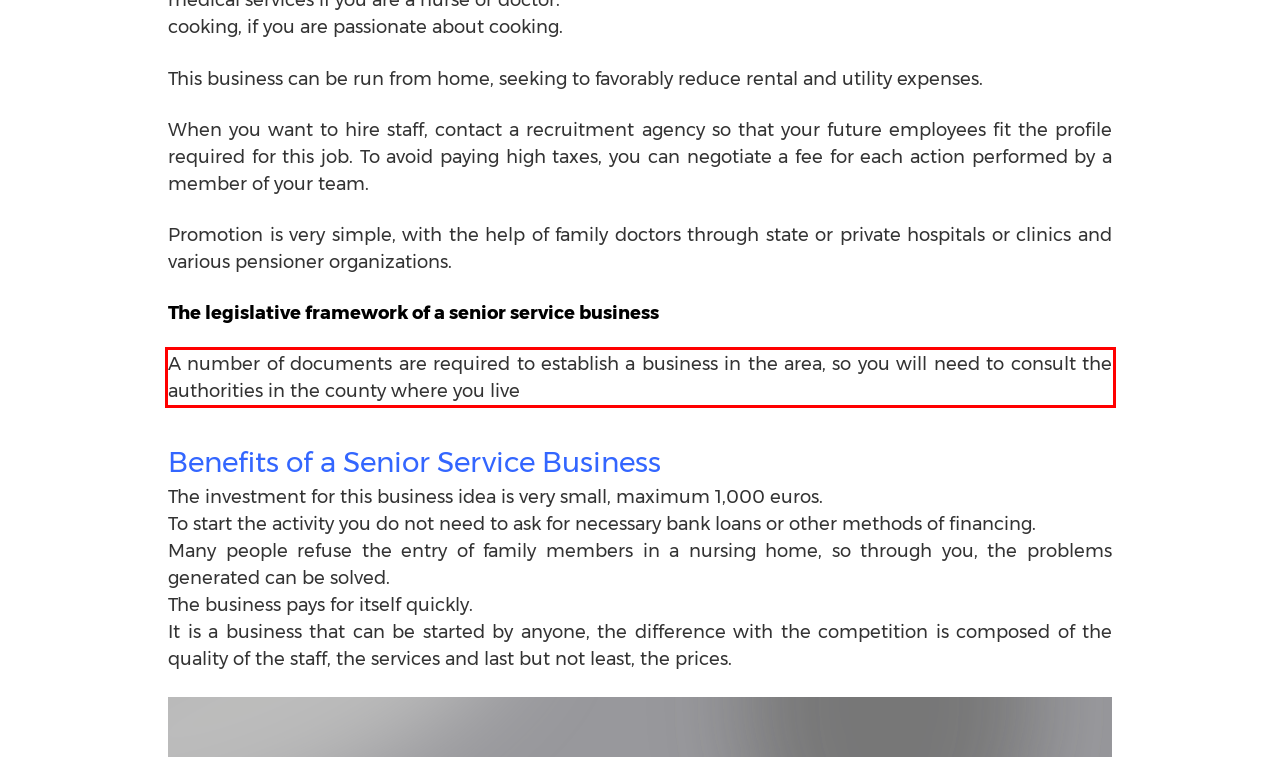From the screenshot of the webpage, locate the red bounding box and extract the text contained within that area.

A number of documents are required to establish a business in the area, so you will need to consult the authorities in the county where you live